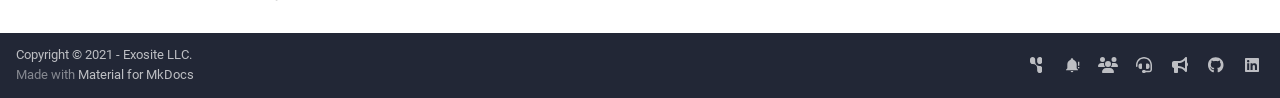Determine the bounding box coordinates of the area to click in order to meet this instruction: "View Exosite Blog".

[0.909, 0.498, 0.934, 0.824]